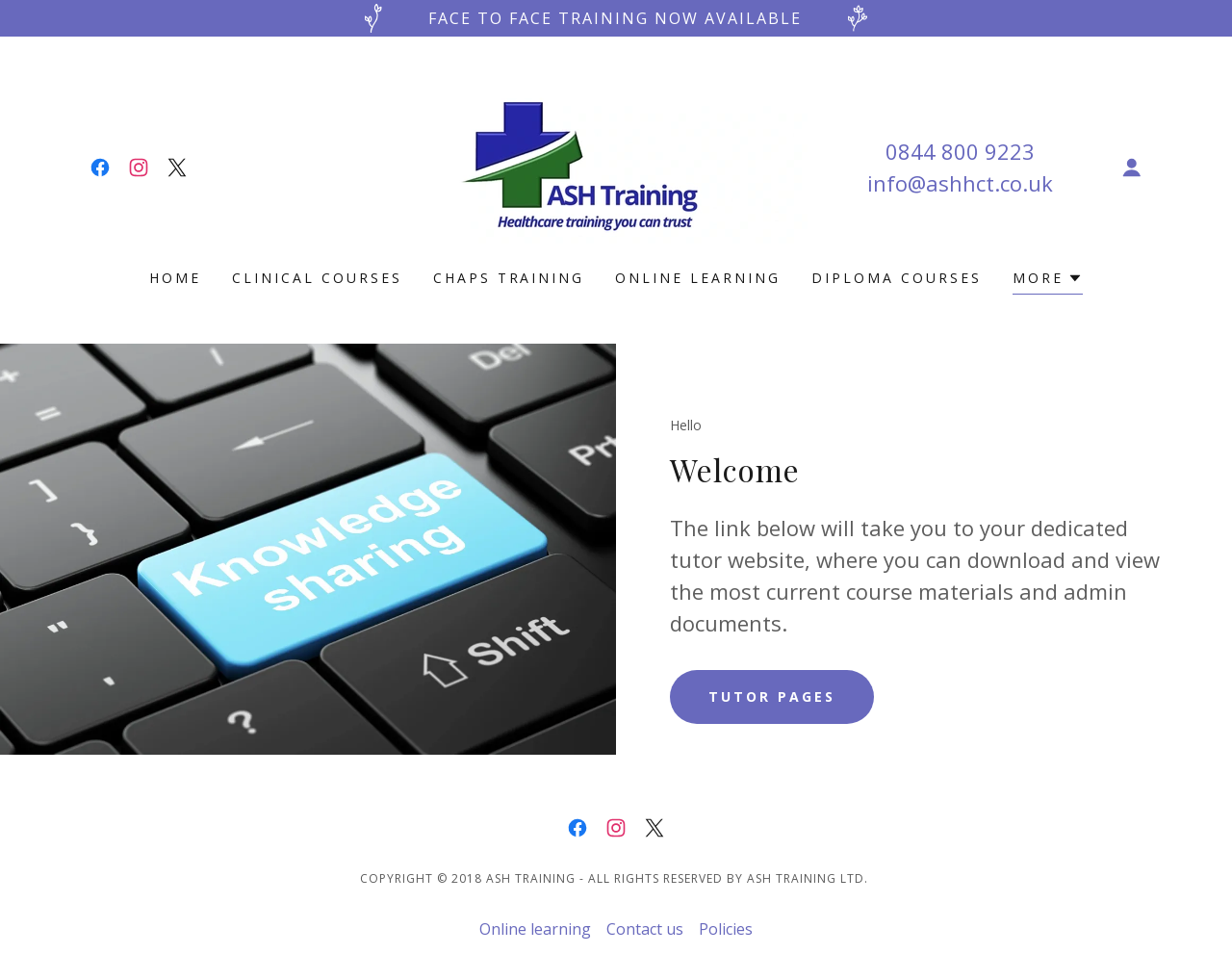How many navigation links are present in the top navigation bar?
Based on the screenshot, answer the question with a single word or phrase.

5